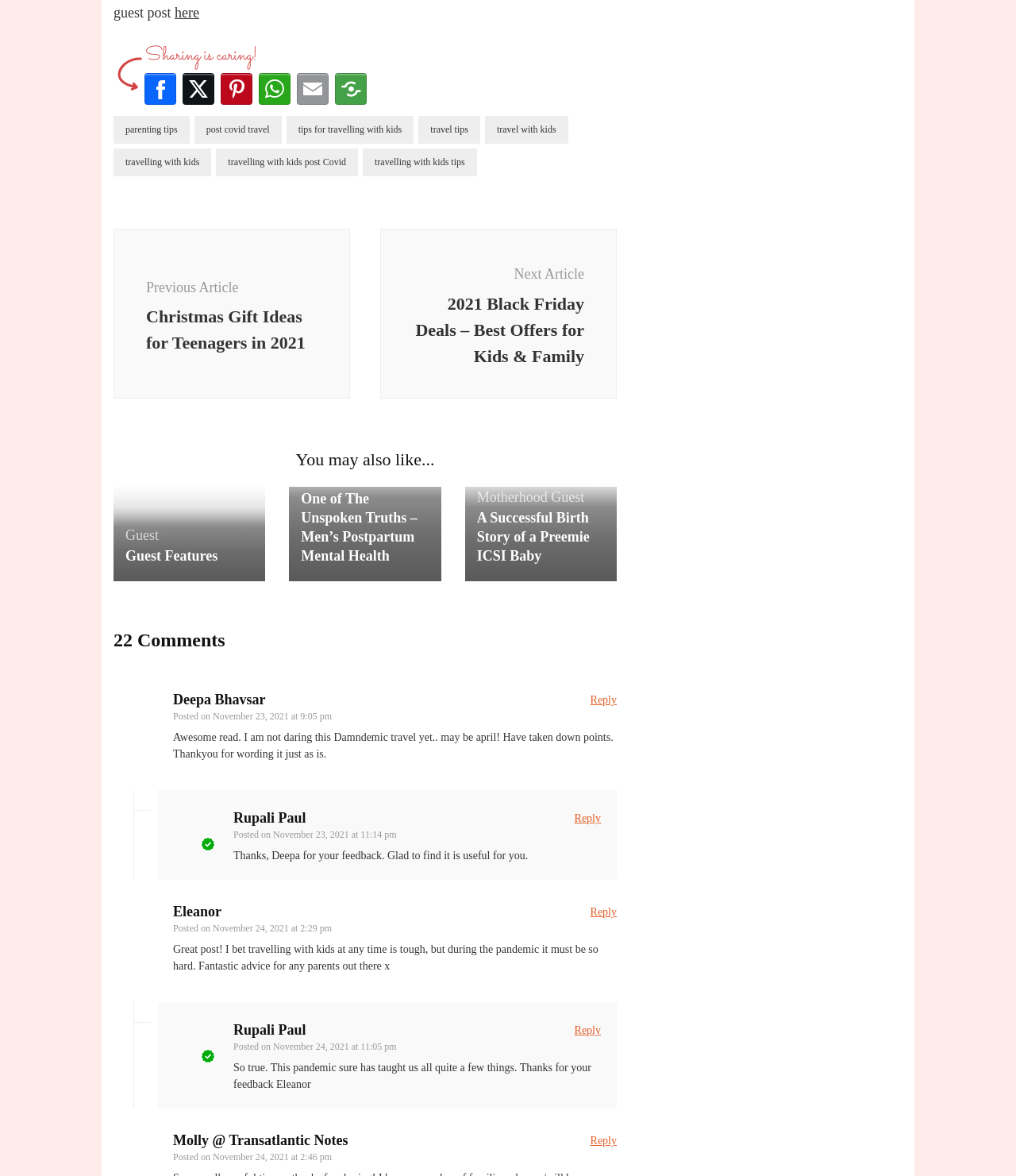Pinpoint the bounding box coordinates of the element that must be clicked to accomplish the following instruction: "Read the article 'One of The Unspoken Truths – Men’s Postpartum Mental Health'". The coordinates should be in the format of four float numbers between 0 and 1, i.e., [left, top, right, bottom].

[0.296, 0.418, 0.411, 0.48]